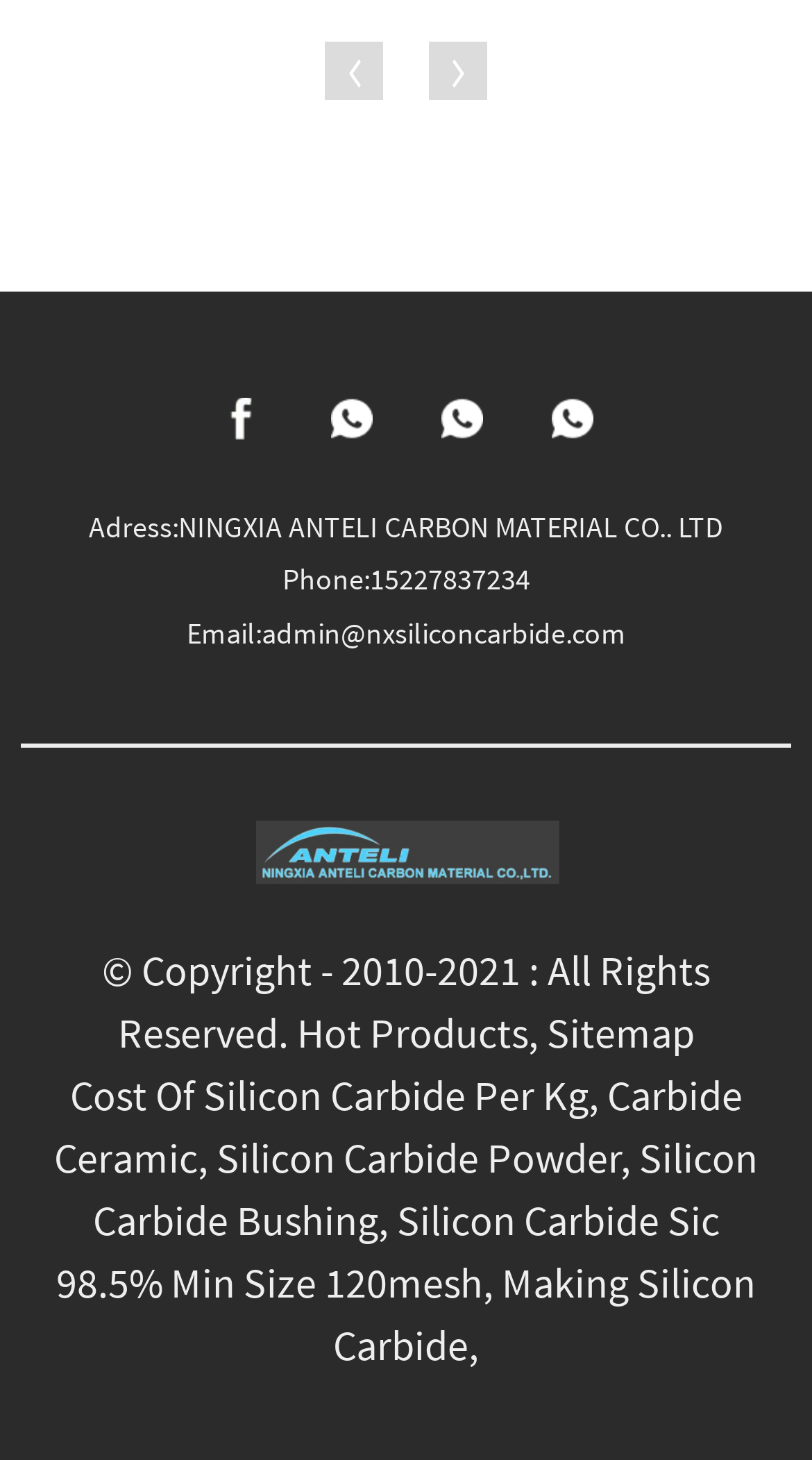Find the bounding box coordinates of the area to click in order to follow the instruction: "Click on the 'Cathy' link".

[0.381, 0.256, 0.483, 0.316]